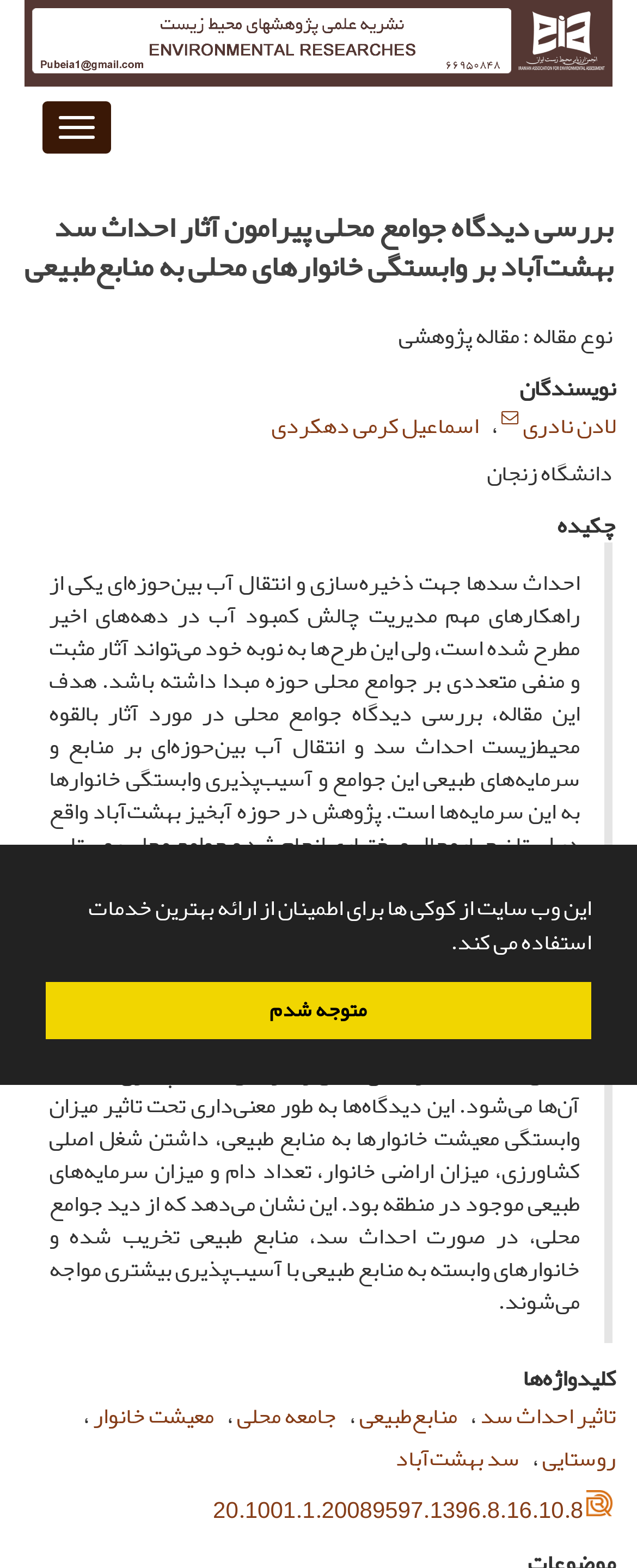What is the main concern of local communities regarding dam construction?
Kindly give a detailed and elaborate answer to the question.

Based on the text, local communities are concerned that dam construction will lead to environmental degradation, loss of natural resources, and increased vulnerability of their livelihoods.